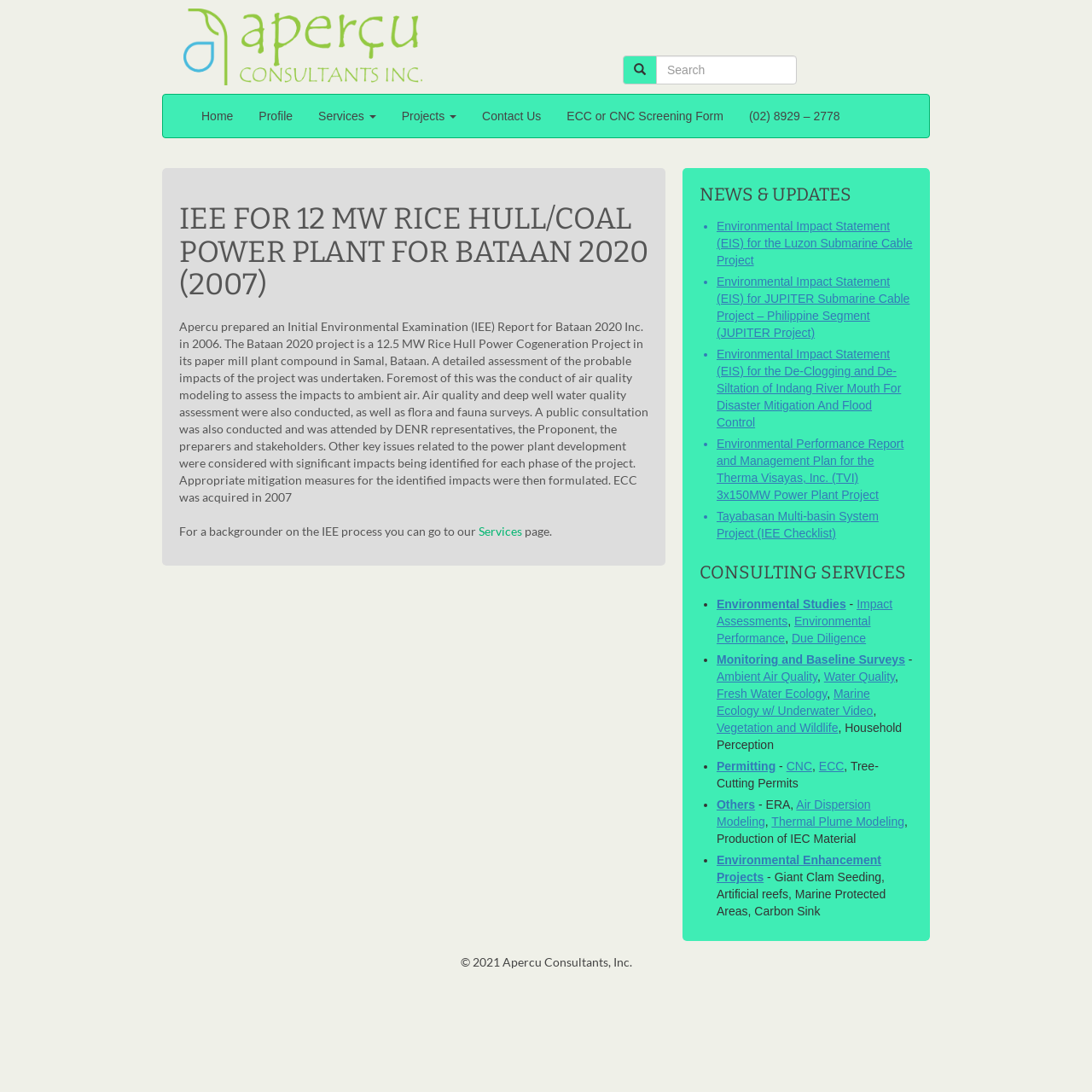Please specify the coordinates of the bounding box for the element that should be clicked to carry out this instruction: "Click the APERCU LOGO". The coordinates must be four float numbers between 0 and 1, formatted as [left, top, right, bottom].

[0.16, 0.036, 0.395, 0.048]